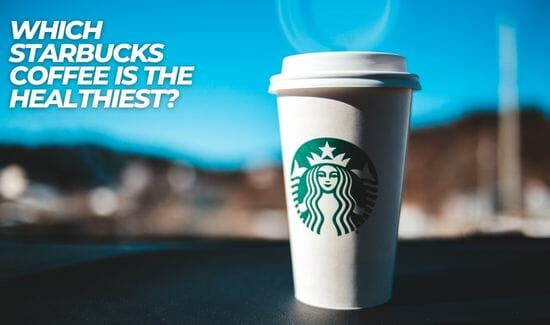Where is the Starbucks coffee cup placed?
Look at the image and respond with a one-word or short-phrase answer.

Car dashboard